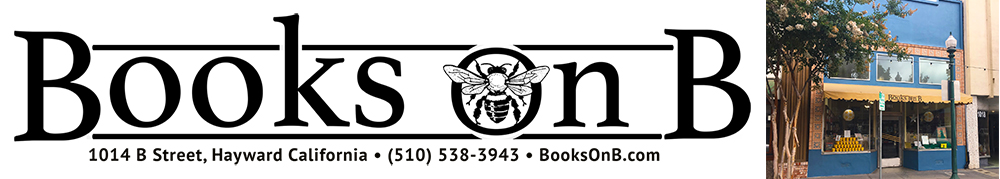What color are the awnings of the bookstore?
Please respond to the question with as much detail as possible.

The caption describes the exterior of the bookstore, mentioning that it has 'yellow awnings', which indicates the color of the awnings.